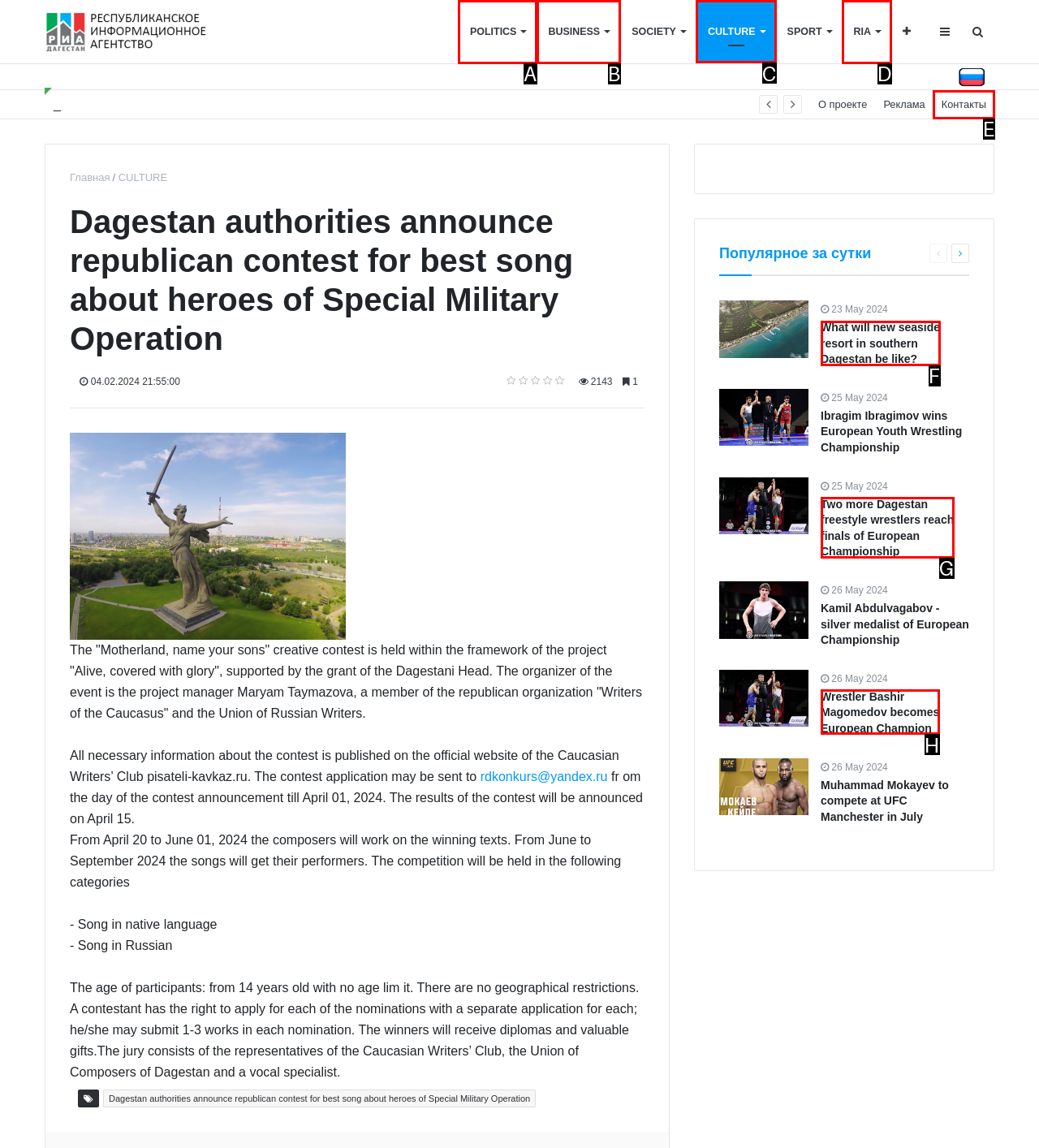To perform the task "View the 'CULTURE' section", which UI element's letter should you select? Provide the letter directly.

C